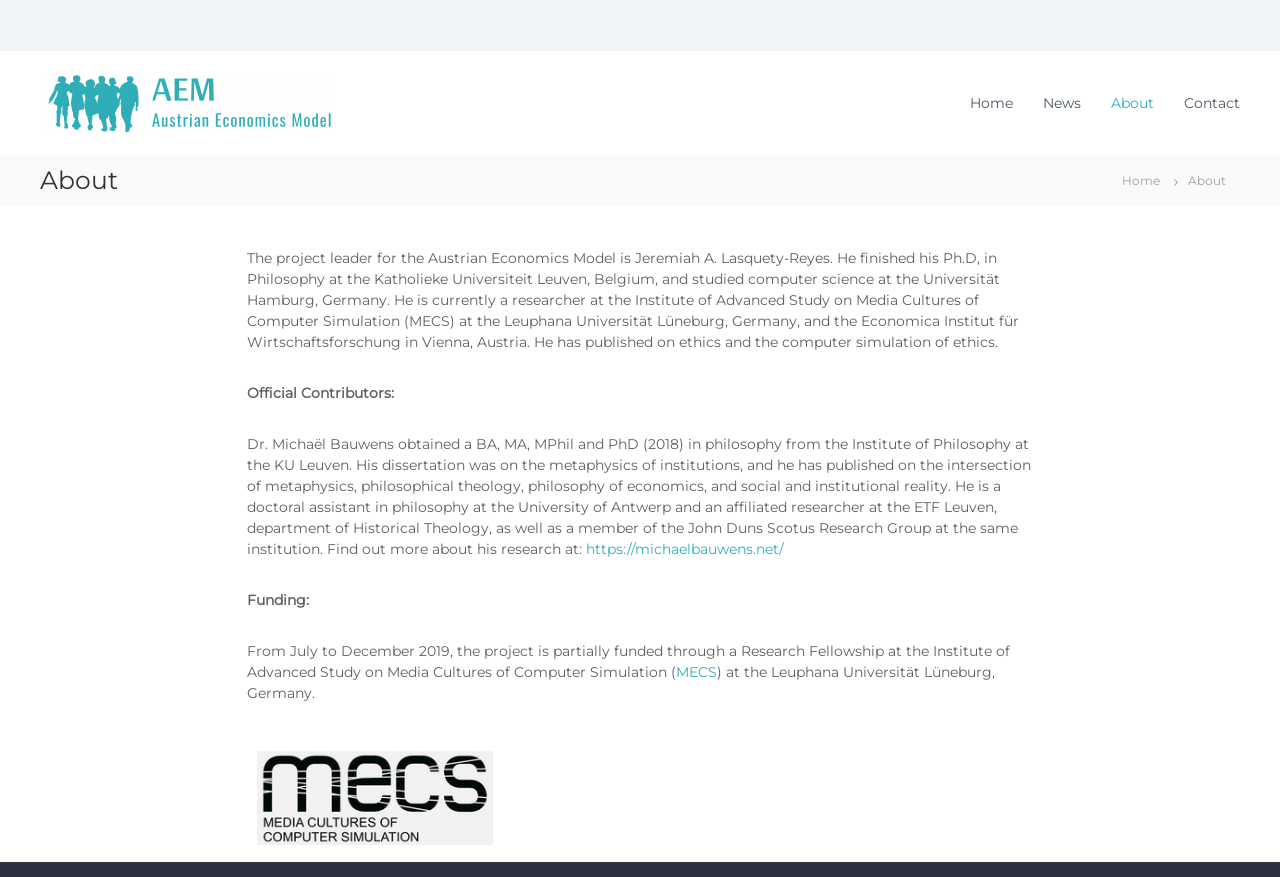Provide the bounding box coordinates of the section that needs to be clicked to accomplish the following instruction: "Visit Michaël Bauwens' website."

[0.458, 0.615, 0.612, 0.636]